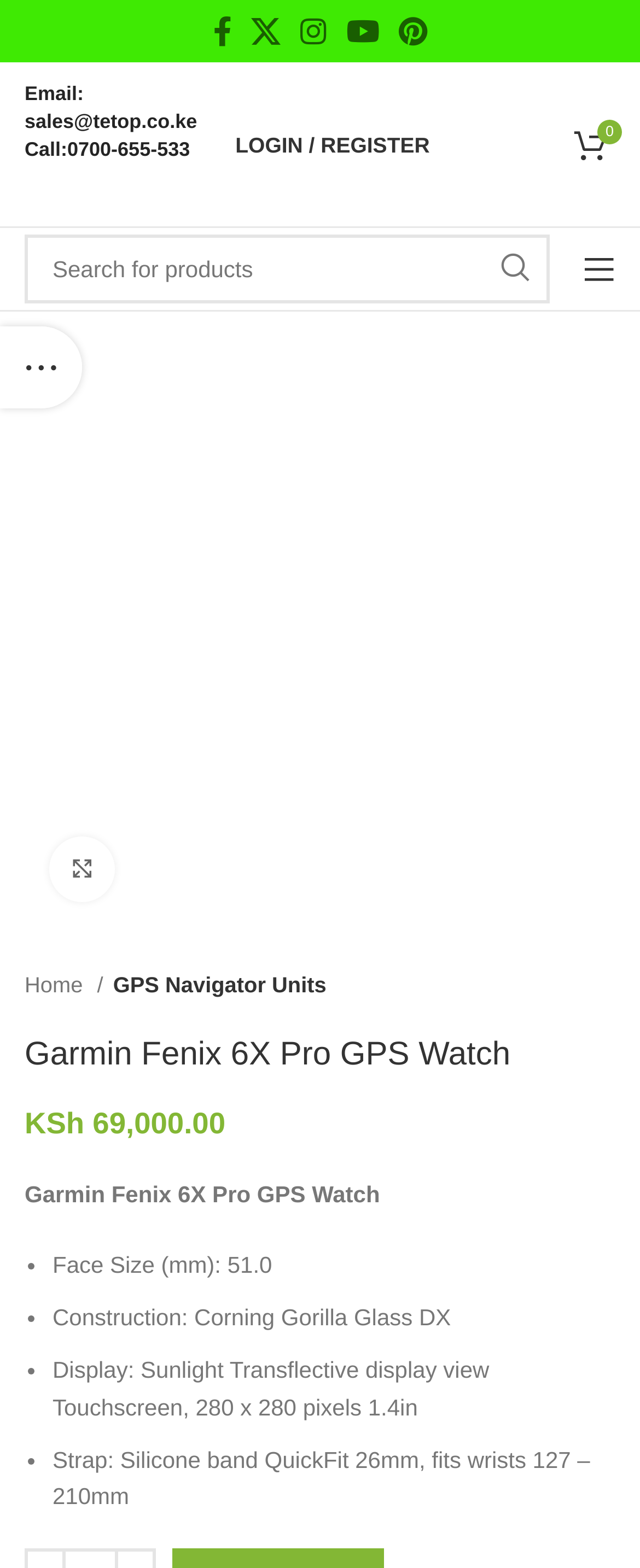Determine the bounding box coordinates for the UI element with the following description: "Search". The coordinates should be four float numbers between 0 and 1, represented as [left, top, right, bottom].

[0.751, 0.15, 0.859, 0.194]